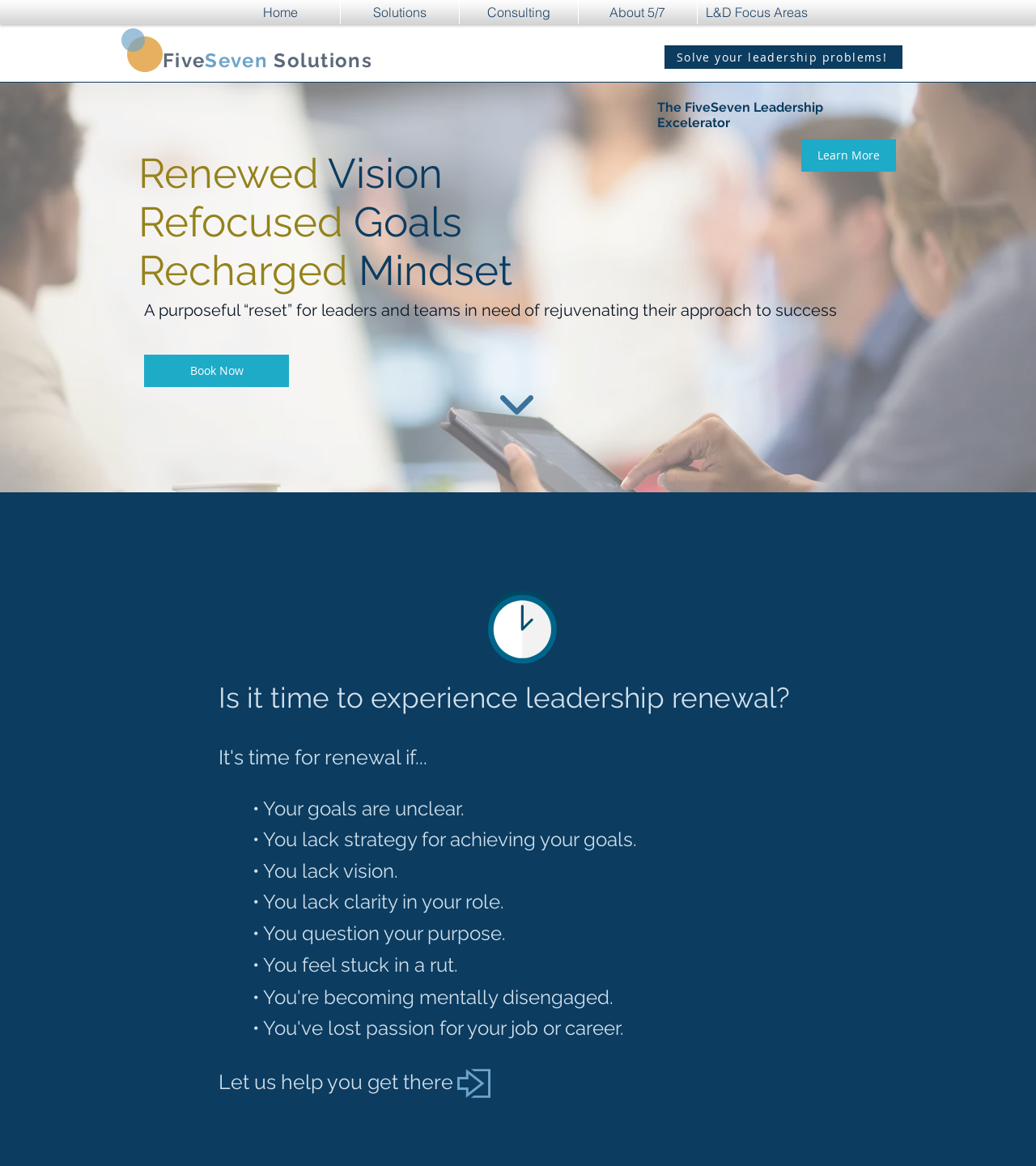Determine the bounding box coordinates of the region that needs to be clicked to achieve the task: "Book a leadership renewal session".

[0.139, 0.304, 0.279, 0.332]